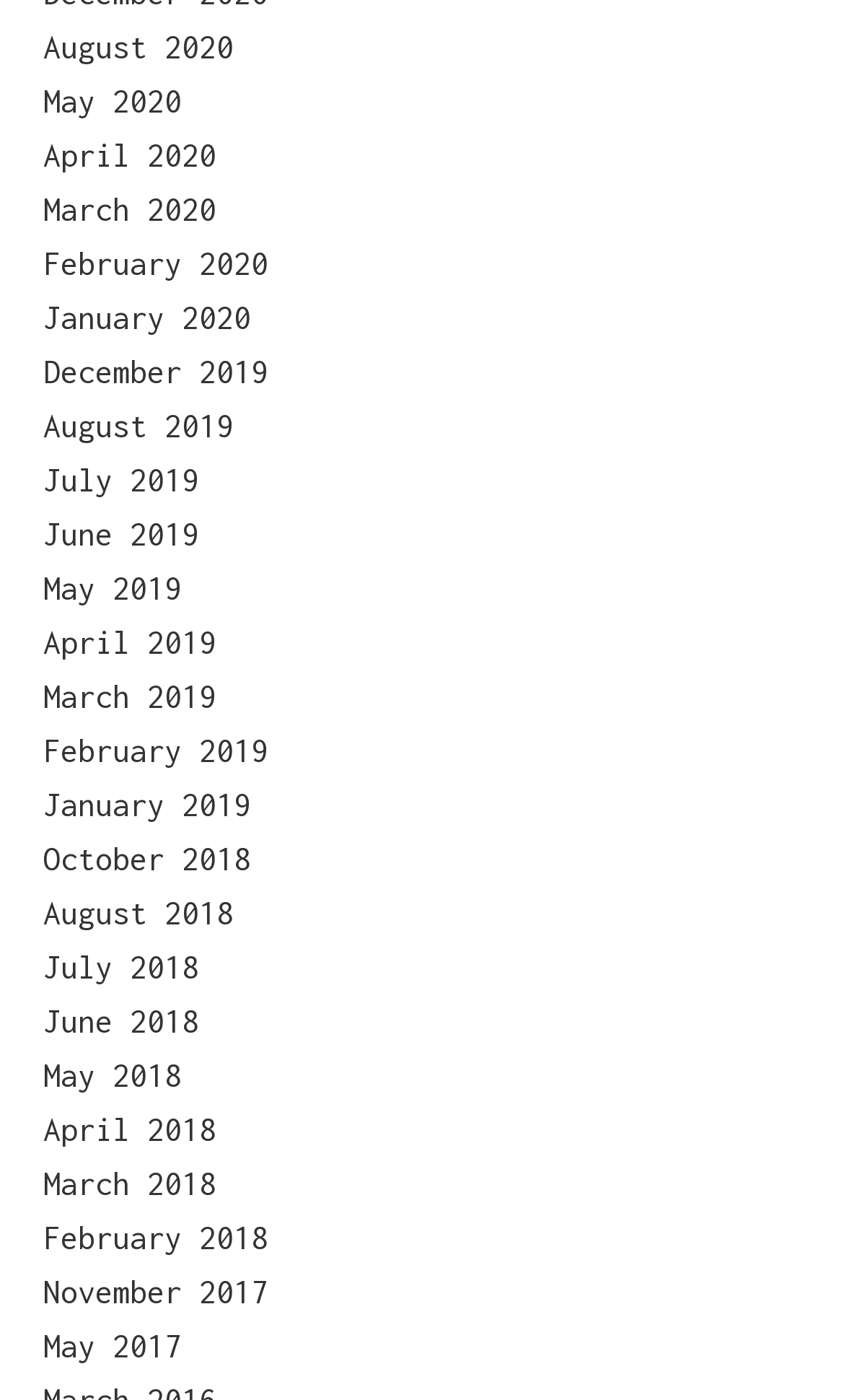Specify the bounding box coordinates of the area that needs to be clicked to achieve the following instruction: "view August 2020".

[0.051, 0.021, 0.277, 0.047]